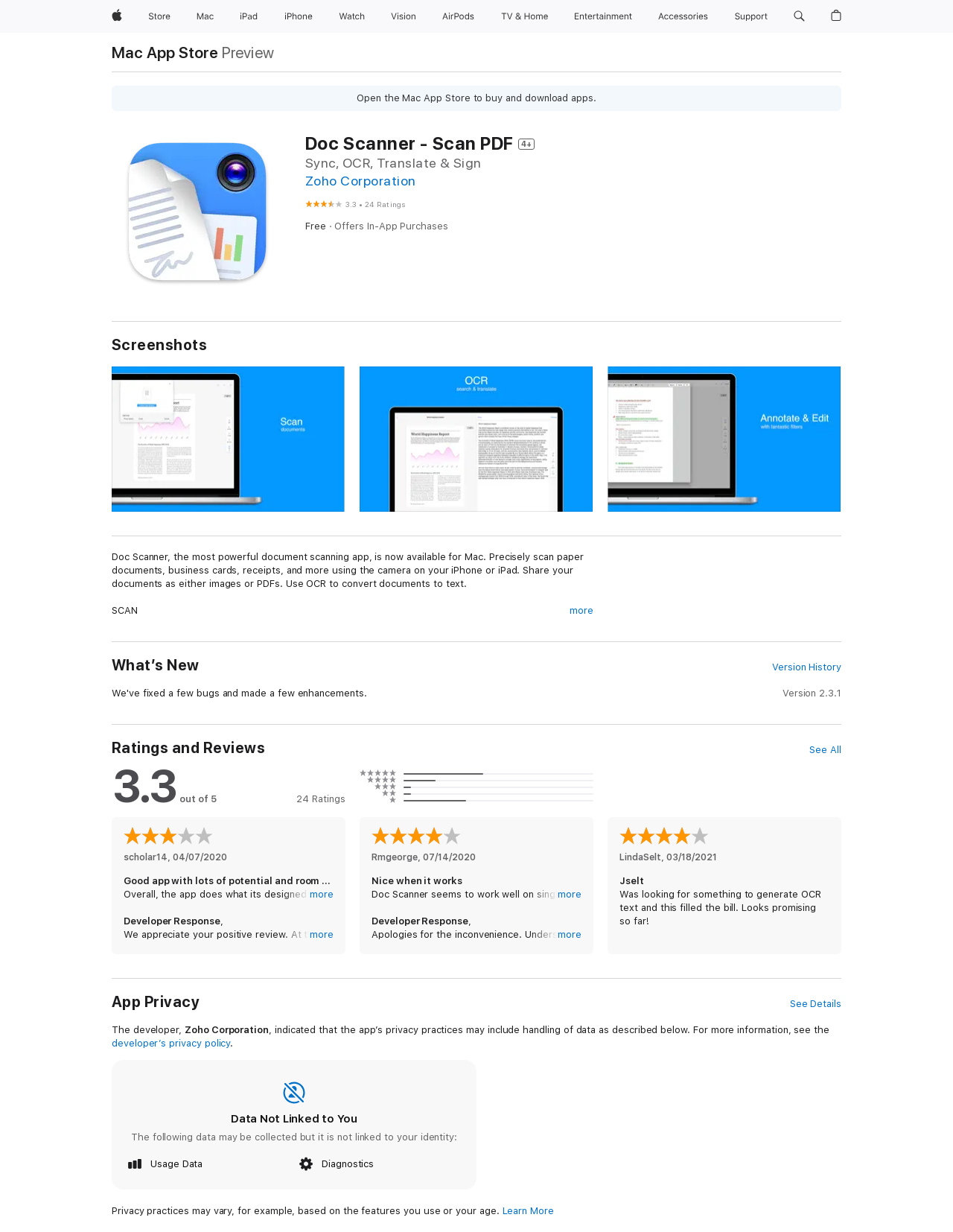Determine the bounding box coordinates for the UI element described. Format the coordinates as (top-left x, top-left y, bottom-right x, bottom-right y) and ensure all values are between 0 and 1. Element description: Accessories

[0.685, 0.0, 0.75, 0.027]